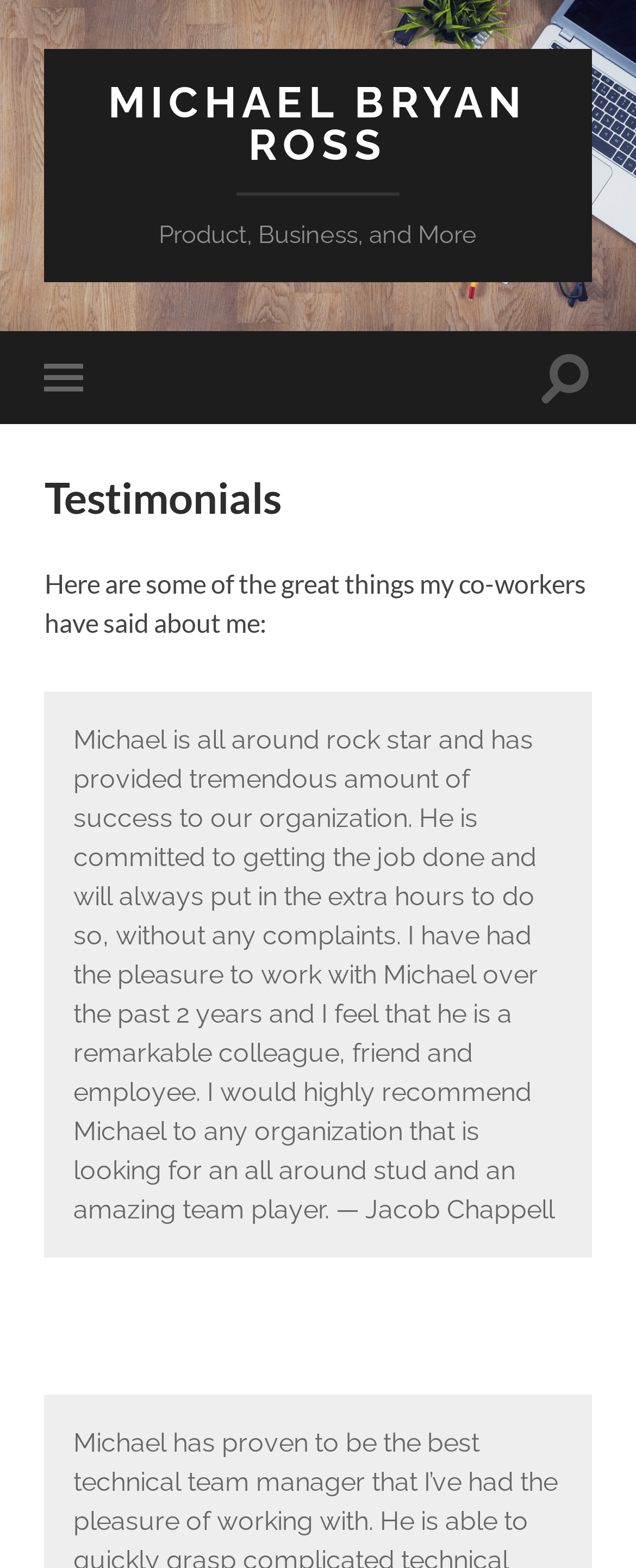What is the purpose of the buttons at the top of the page?
Using the image as a reference, give an elaborate response to the question.

The two buttons at the top of the page, 'Toggle mobile menu' and 'Toggle search field', suggest that they are used to toggle the mobile menu and search field, respectively, to provide additional functionality to the user.